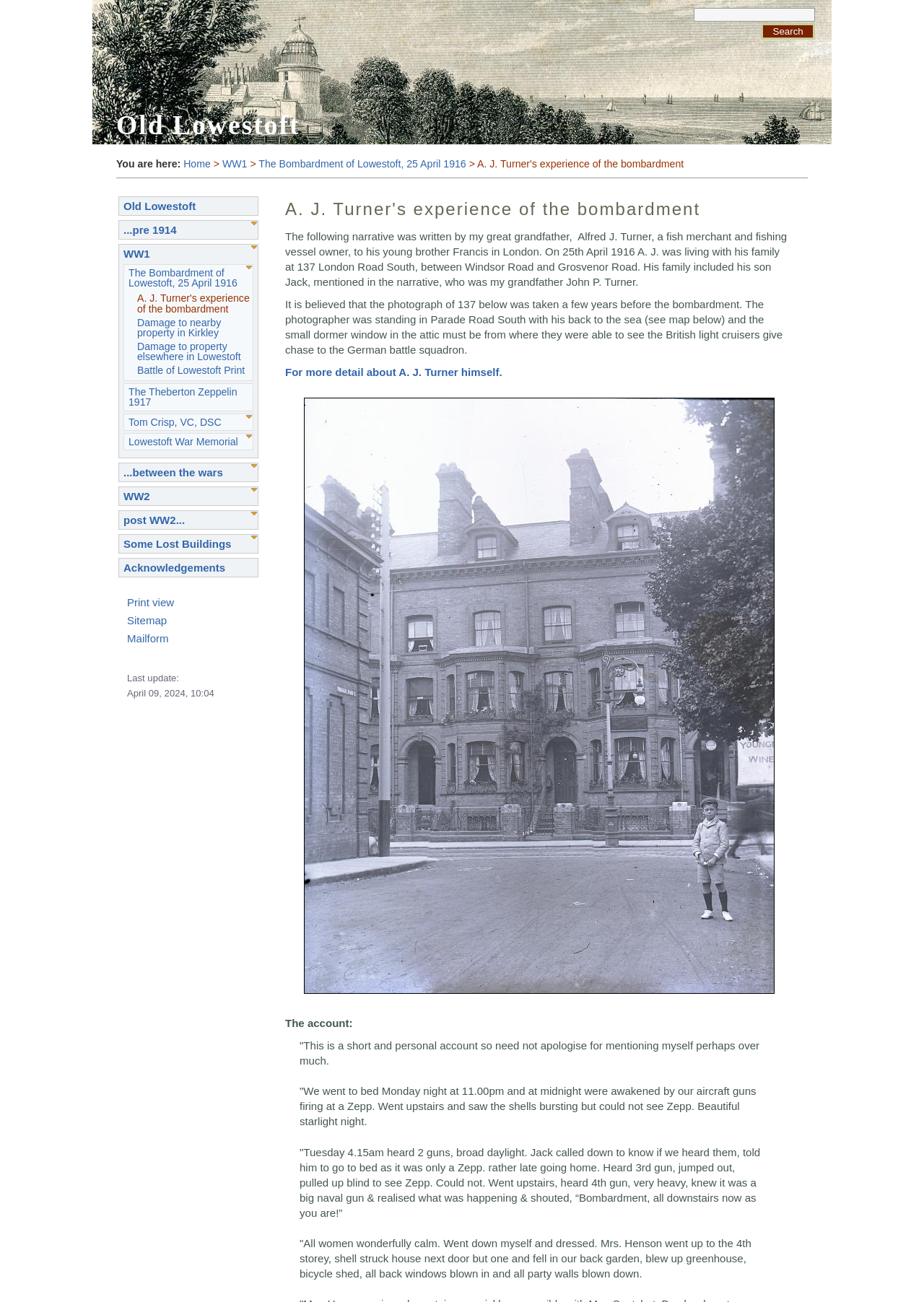Please locate the bounding box coordinates of the element that should be clicked to achieve the given instruction: "Read about The Bombardment of Lowestoft, 25 April 1916".

[0.28, 0.121, 0.504, 0.13]